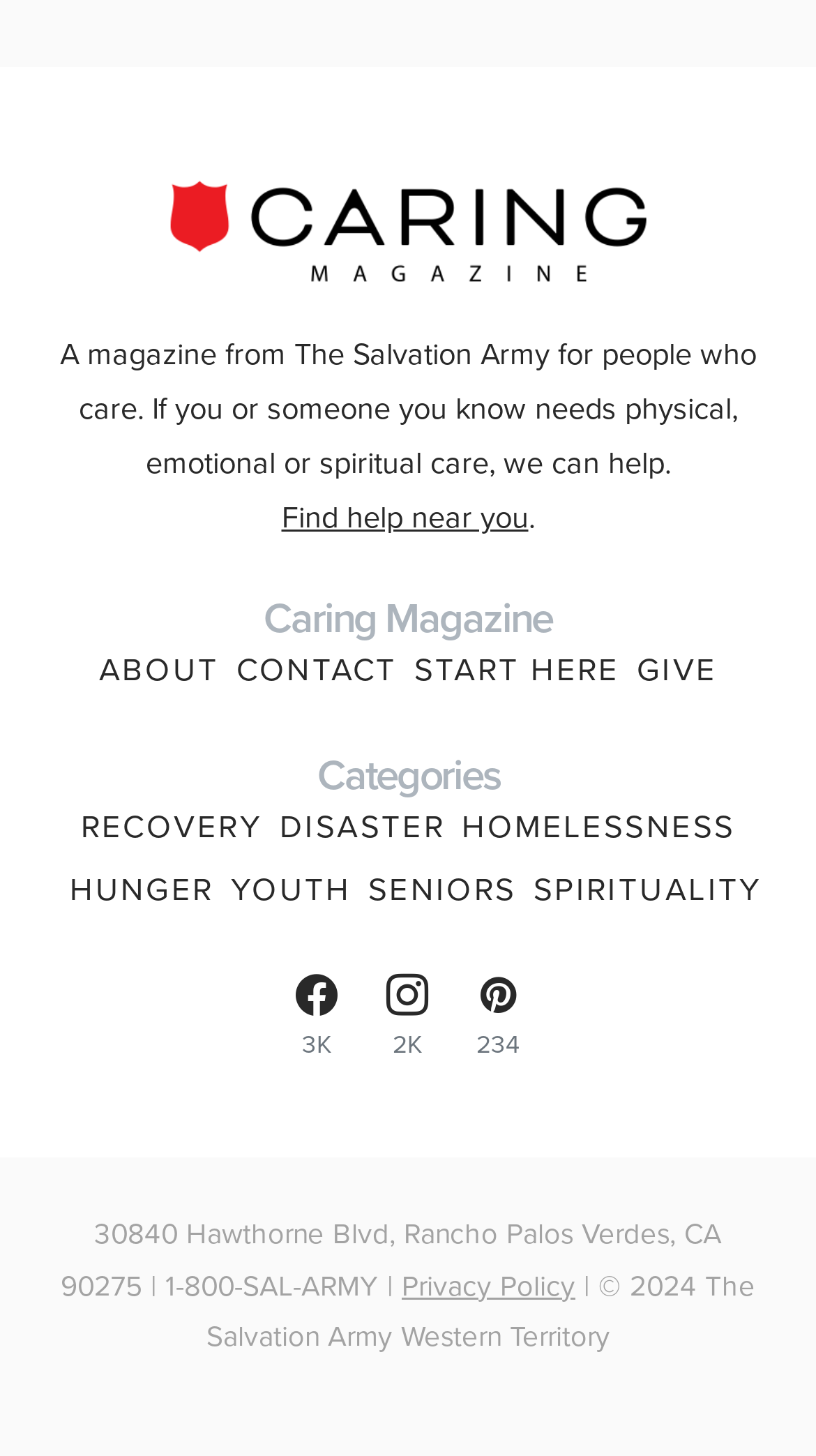What is the name of the magazine?
Using the image, provide a detailed and thorough answer to the question.

The name of the magazine can be found in the top-left corner of the webpage, where it is written as 'Caring Magazine' with an image of the magazine's logo next to it.